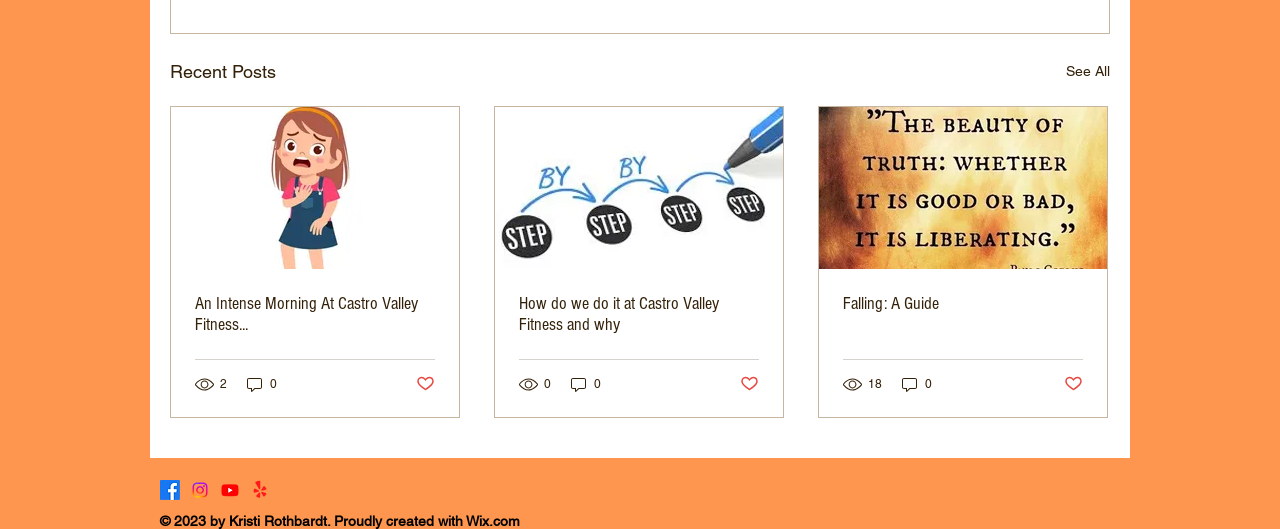Provide a thorough and detailed response to the question by examining the image: 
What is the purpose of the button in each article?

Each article has a button with the text 'Post not marked as liked' and an image. This suggests that the button is used to like the post, and the image is a visual indicator of the button's state.